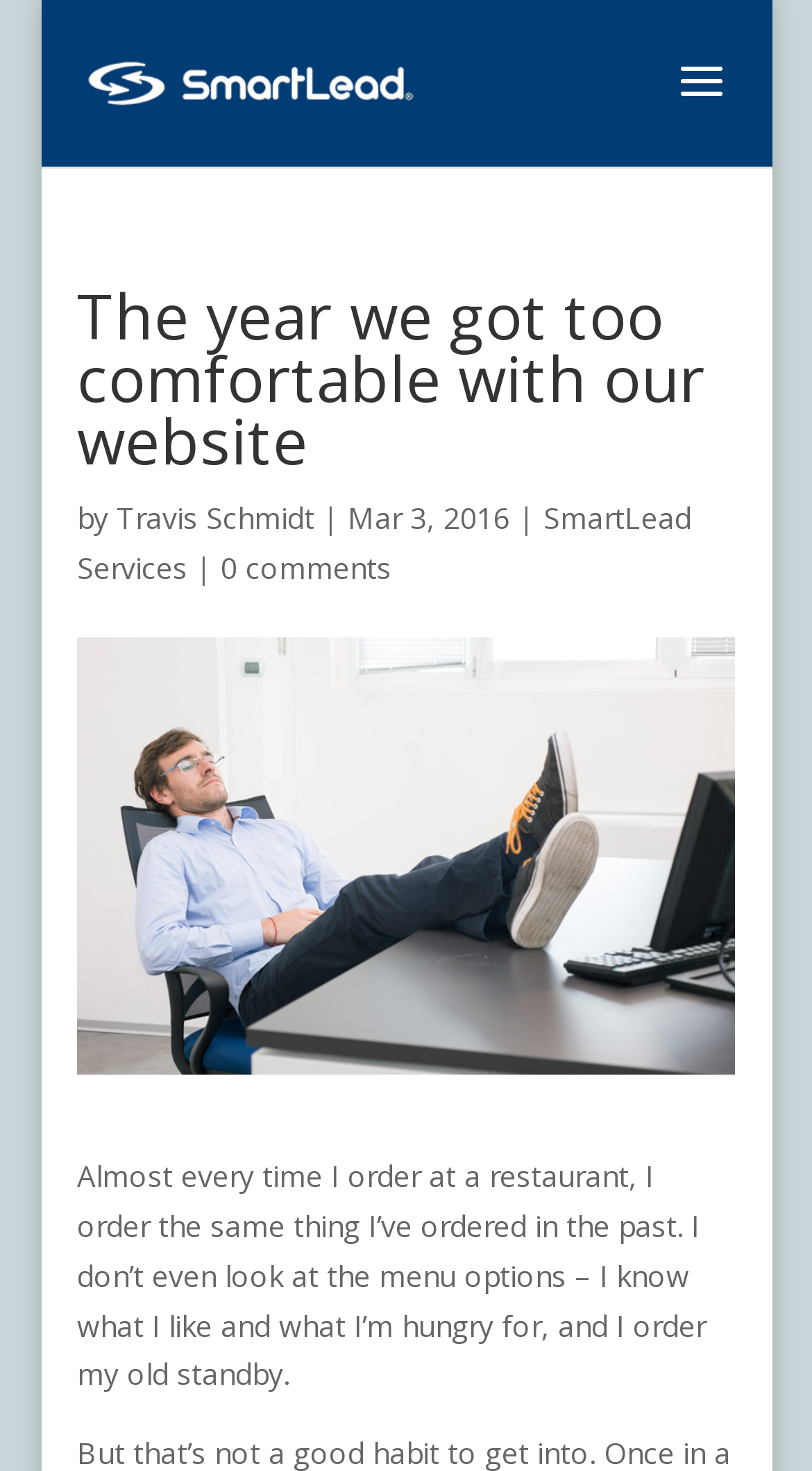With reference to the screenshot, provide a detailed response to the question below:
What is the name of the service mentioned?

The name of the service mentioned in the article can be found by looking at the link text, which is 'SmartLead Services'.